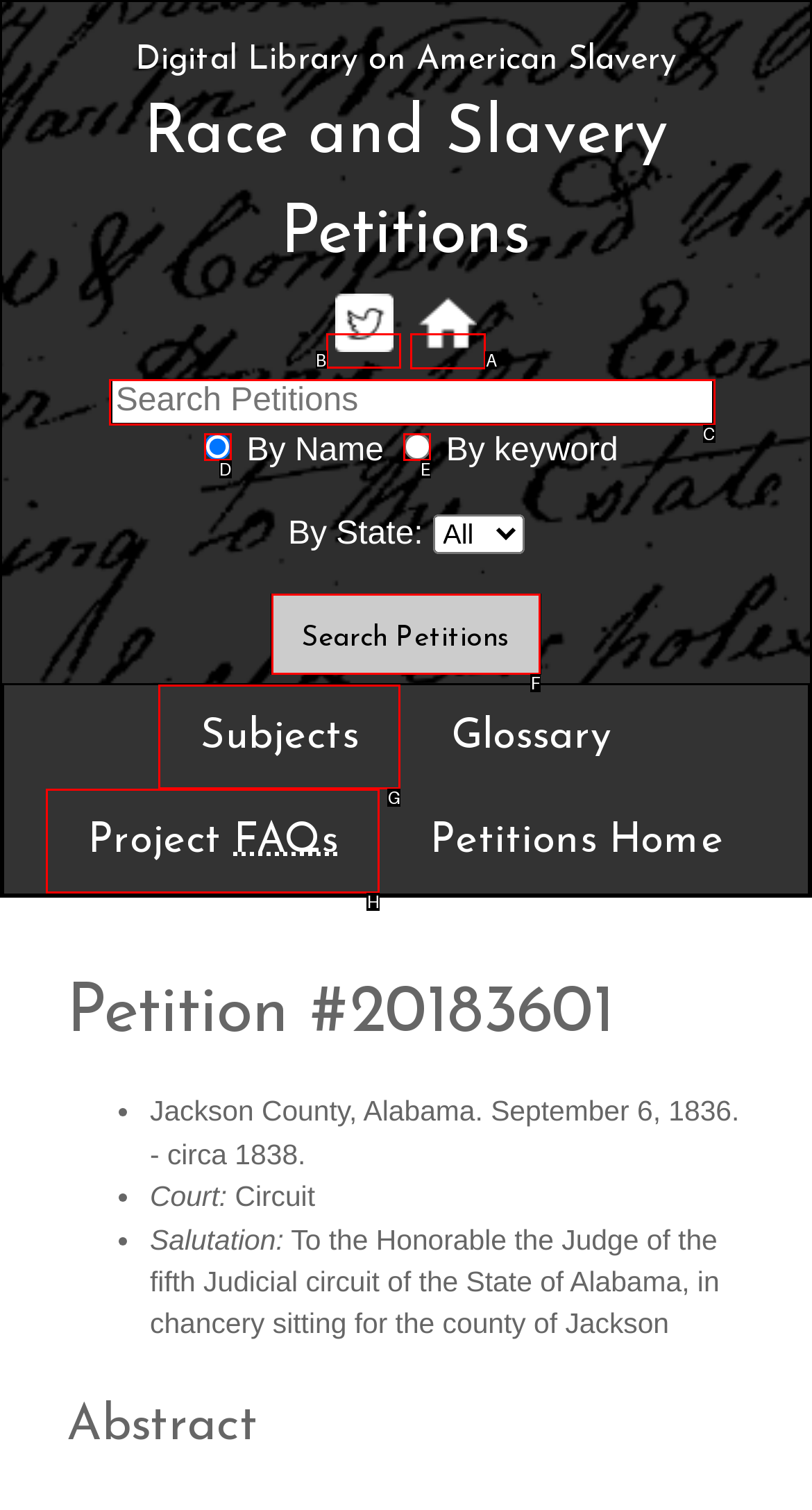Which HTML element should be clicked to complete the task: Go to Twitter? Answer with the letter of the corresponding option.

B